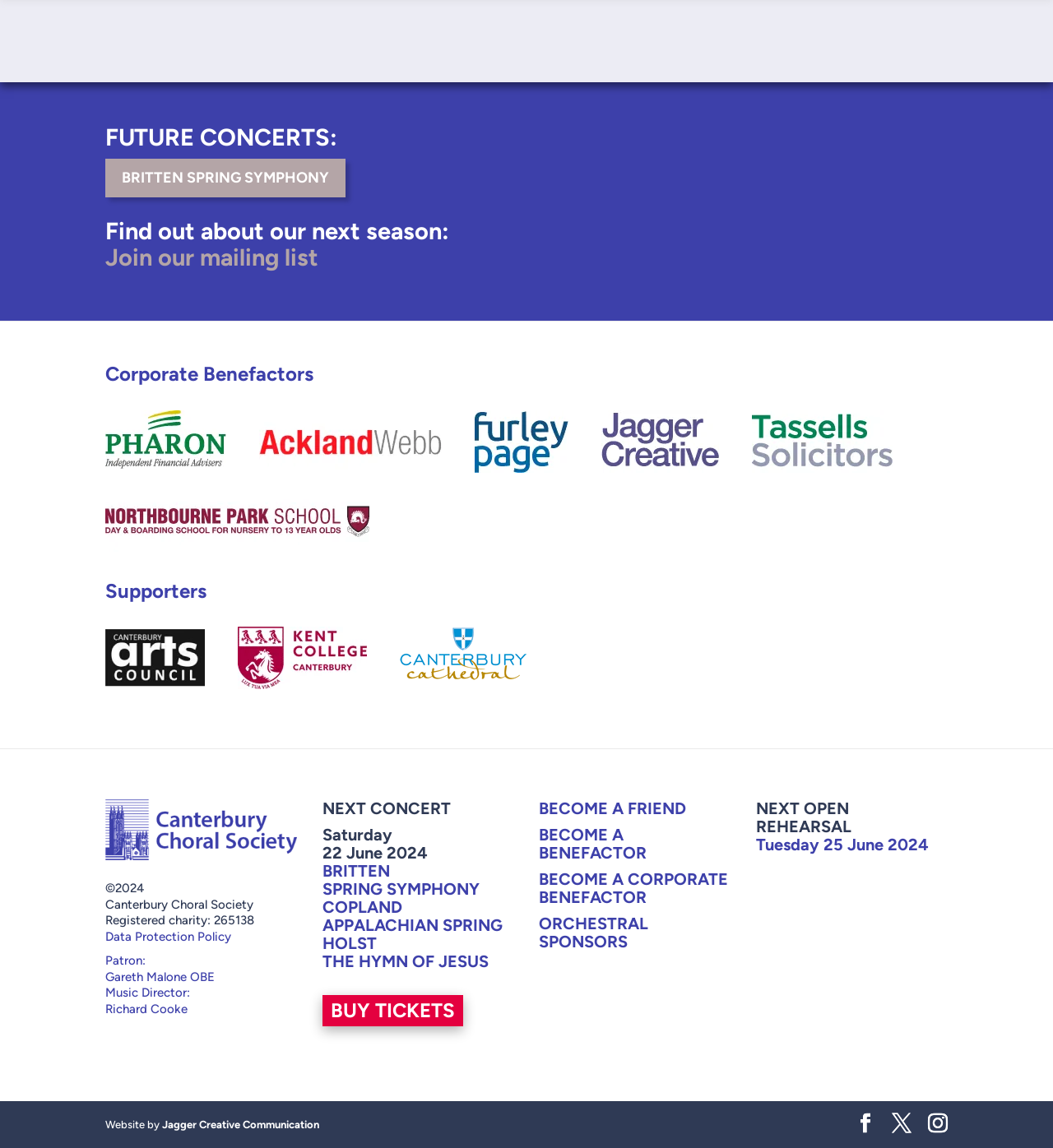Refer to the image and provide an in-depth answer to the question:
What is the title of the next concert?

I found the title of the next concert by looking at the heading 'NEXT CONCERT' and the subsequent heading that describes the concert, which is 'Saturday 22 June 2024 BRITTEN SPRING SYMPHONY COPLAND APPALACHIAN SPRING HOLST THE HYMN OF JESUS'.